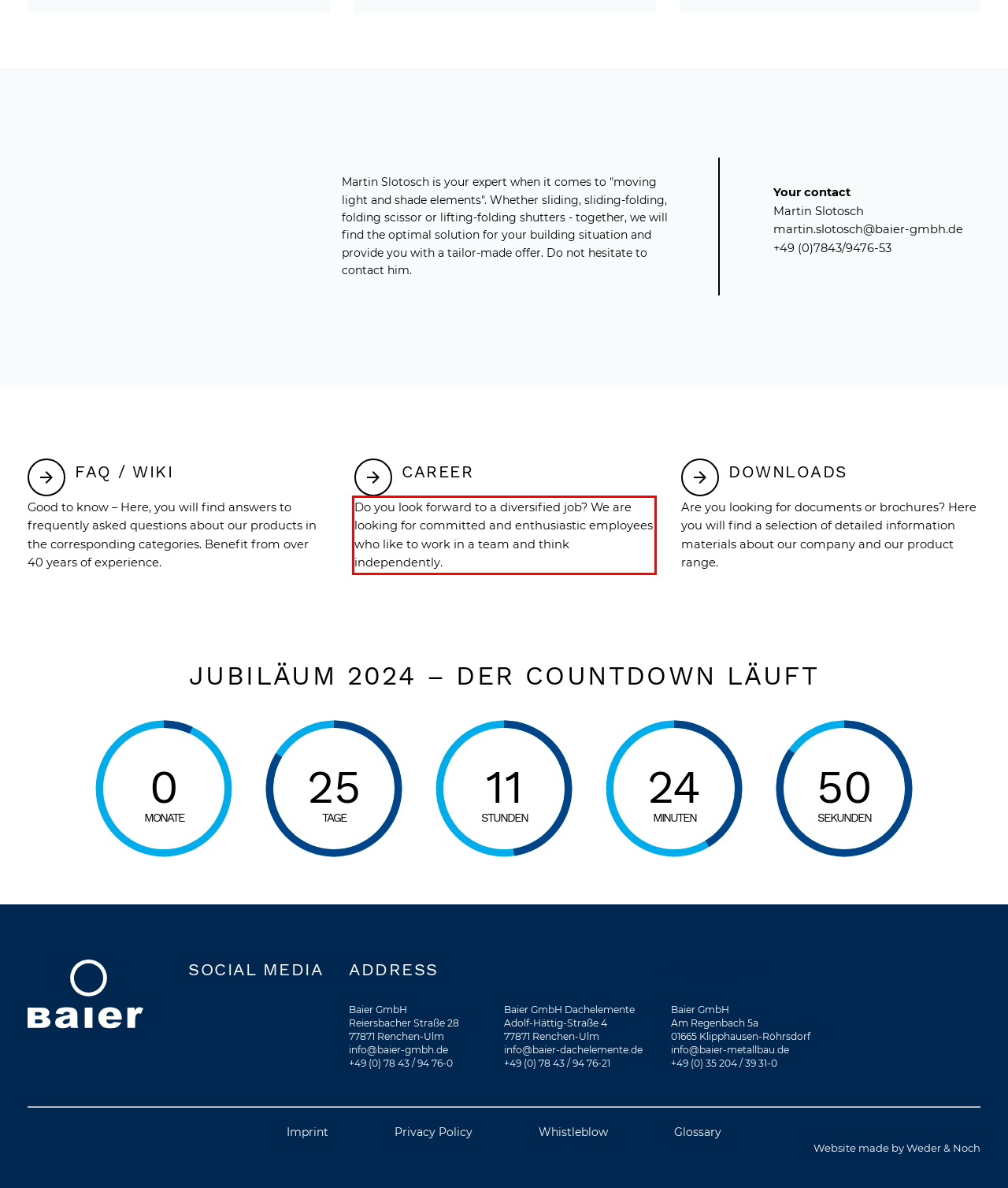You have a screenshot with a red rectangle around a UI element. Recognize and extract the text within this red bounding box using OCR.

Do you look forward to a diversified job? We are looking for committed and enthusiastic employees who like to work in a team and think independently.